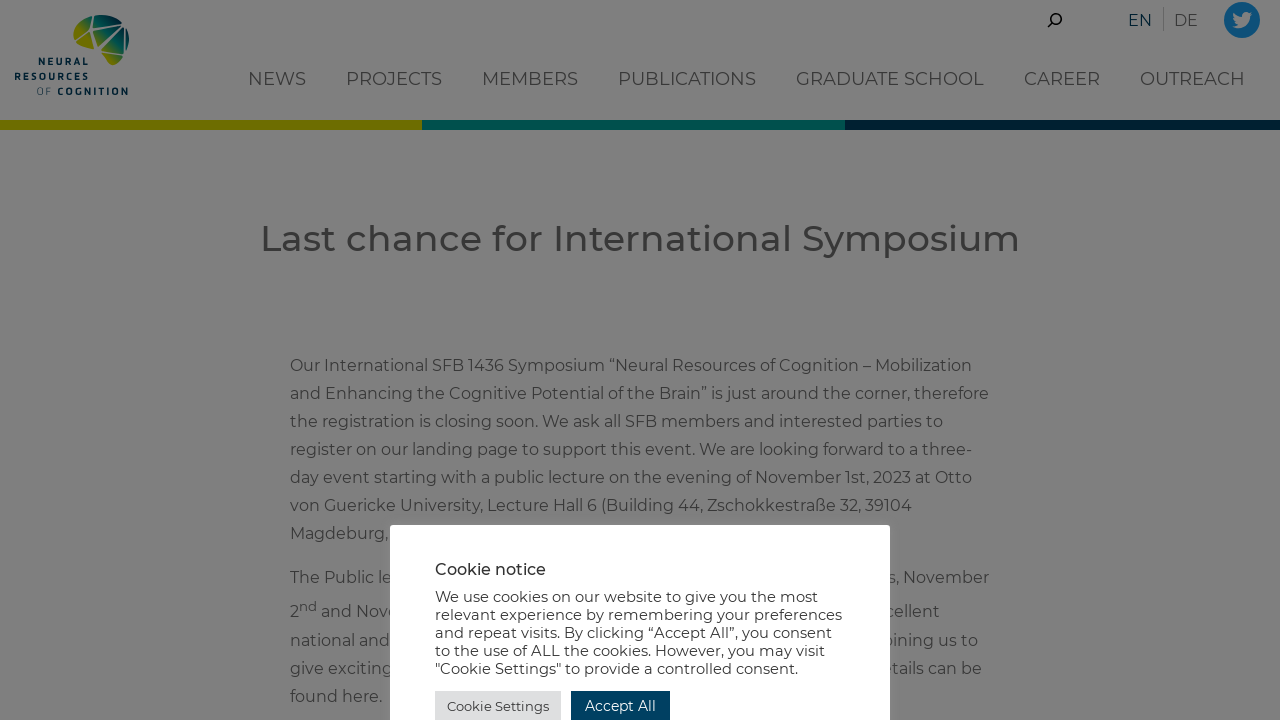Please respond to the question with a concise word or phrase:
What type of speakers will be attending the symposium?

National and international speakers